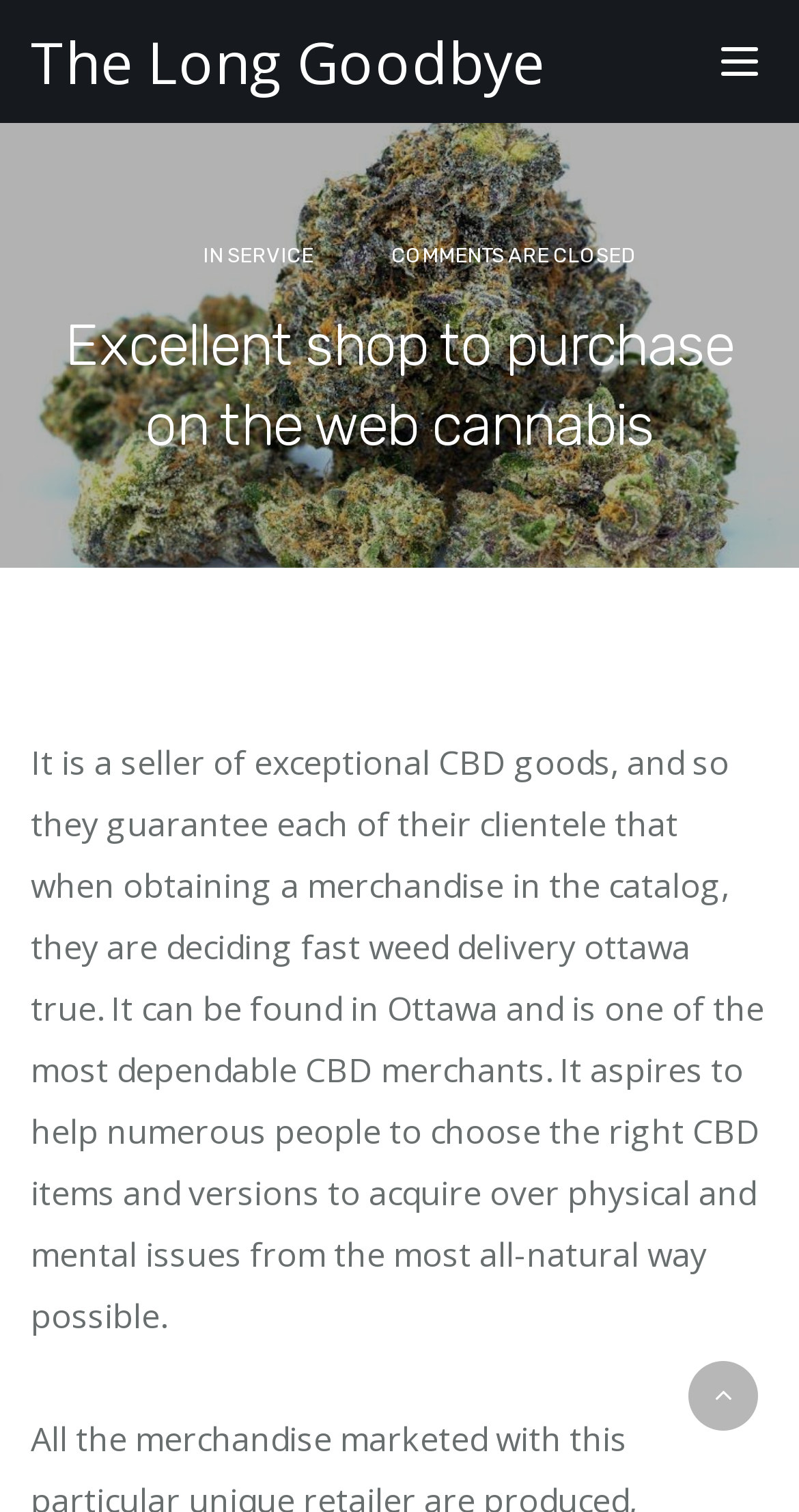Provide a thorough and detailed response to the question by examining the image: 
What is the purpose of this shop?

According to the static text element that describes the shop, it aspires to help numerous people to choose the right CBD items and versions to acquire over physical and mental issues from the most natural way possible.